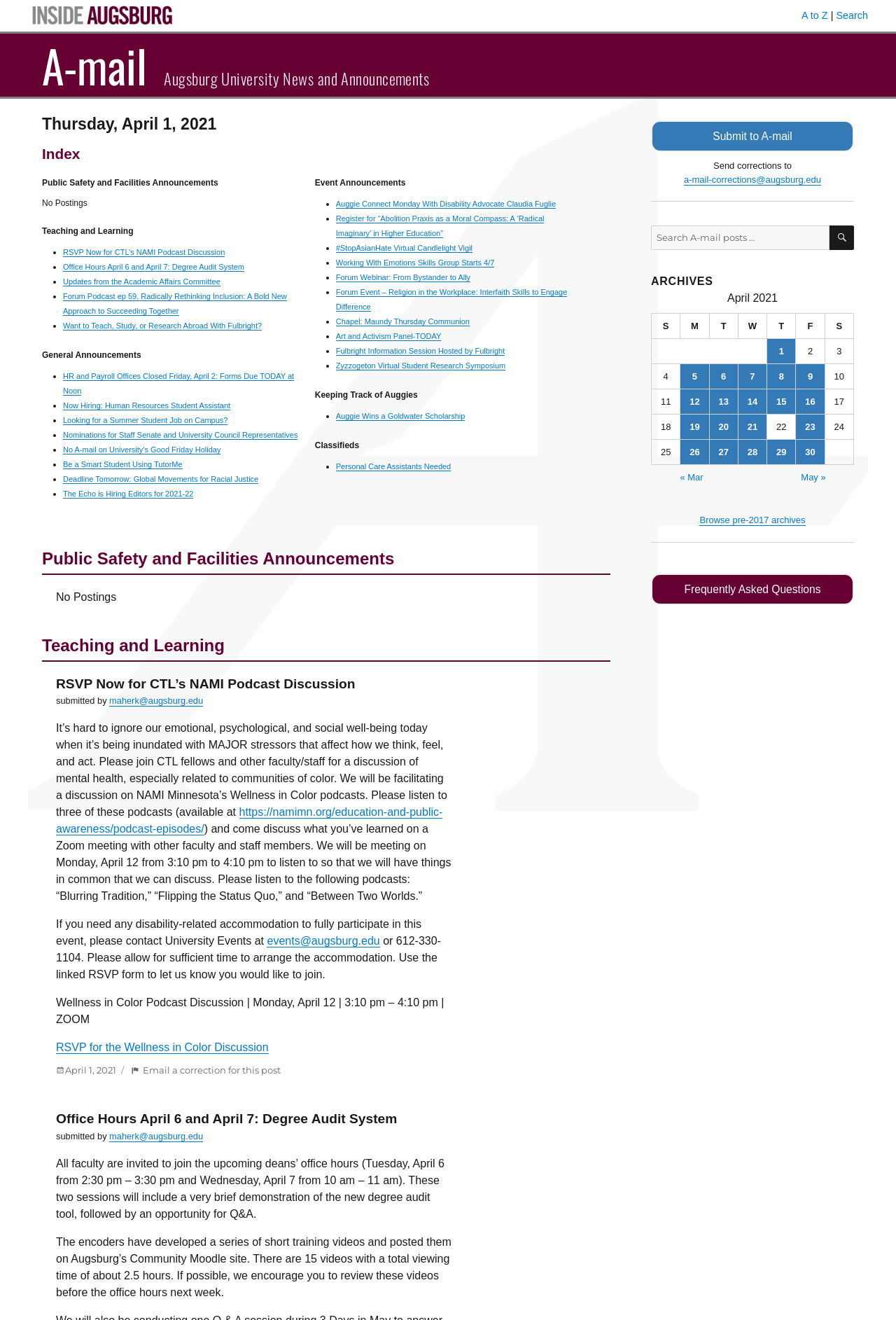Describe in detail what you see on the webpage.

The webpage is a news and announcements page for Augsburg University, dated April 1, 2021. At the top, there are several links, including "Inside Augsburg", "A to Z", "Search", and "A-mail". Below these links, there is a heading that reads "Augsburg University News and Announcements". 

The main content of the page is divided into several sections, including "Index", "Public Safety and Facilities Announcements", "Teaching and Learning", "General Announcements", "Event Announcements", "Keeping Track of Auggies", and "Classifieds". 

In the "Index" section, there are several headings, including "Public Safety and Facilities Announcements", "Teaching and Learning", and "General Announcements". Under each heading, there are links to specific announcements or articles. 

The "Public Safety and Facilities Announcements" section has a single announcement that reads "No Postings". The "Teaching and Learning" section has several links to announcements, including "RSVP Now for CTL’s NAMI Podcast Discussion" and "Office Hours April 6 and April 7: Degree Audit System". 

The "General Announcements" section has many links to announcements, including "HR and Payroll Offices Closed Friday, April 2: Forms Due TODAY at Noon", "Now Hiring: Human Resources Student Assistant", and "Nominations for Staff Senate and University Council Representatives". 

The "Event Announcements" section has several links to event announcements, including "Auggie Connect Monday With Disability Advocate Claudia Fuglie", "Register for “Abolition Praxis as a Moral Compass: A ‘Radical Imaginary’ in Higher Education”", and "#StopAsianHate Virtual Candlelight Vigil". 

The "Keeping Track of Auggies" section has a single link to an announcement that reads "Auggie Wins a Goldwater Scholarship". The "Classifieds" section has a single link to an announcement that reads "Personal Care Assistants Needed". 

At the bottom of the page, there is an article with a heading that reads "RSVP Now for CTL’s NAMI Podcast Discussion". The article includes a link to the announcement and a brief description of the event.